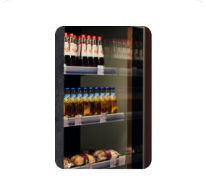Is the lighting in the cooler natural?
Based on the visual content, answer with a single word or a brief phrase.

No